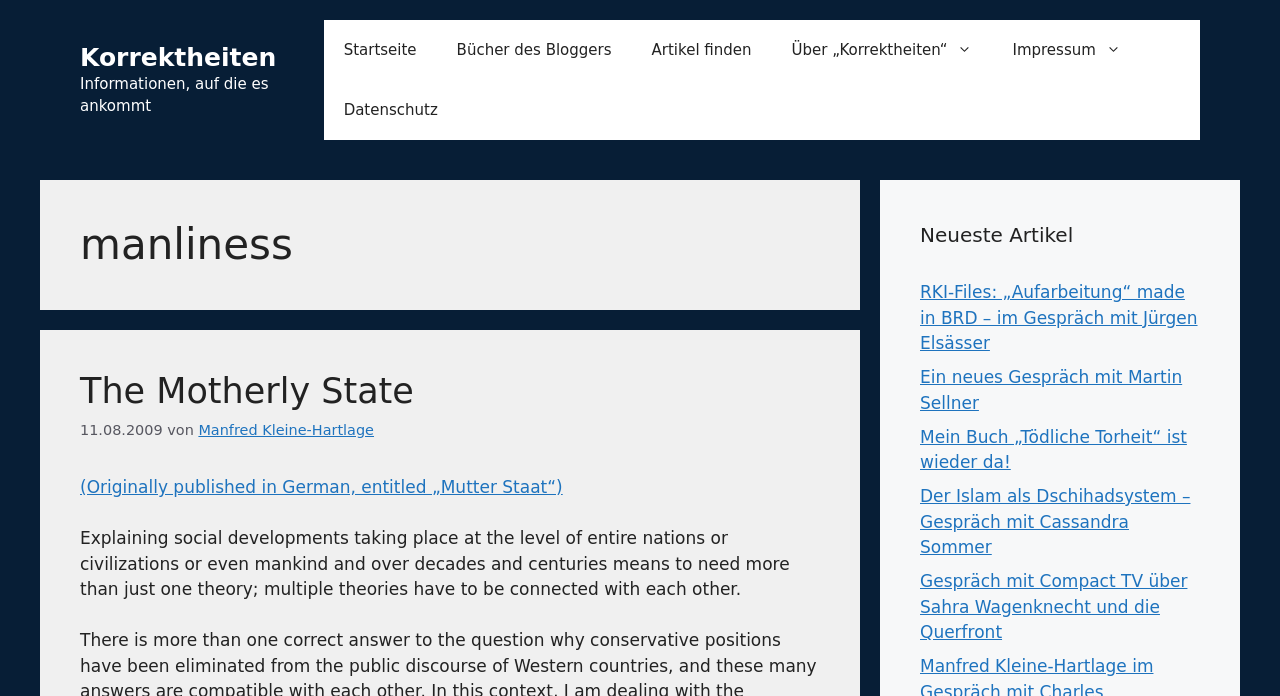For the given element description The Motherly State, determine the bounding box coordinates of the UI element. The coordinates should follow the format (top-left x, top-left y, bottom-right x, bottom-right y) and be within the range of 0 to 1.

[0.062, 0.534, 0.323, 0.591]